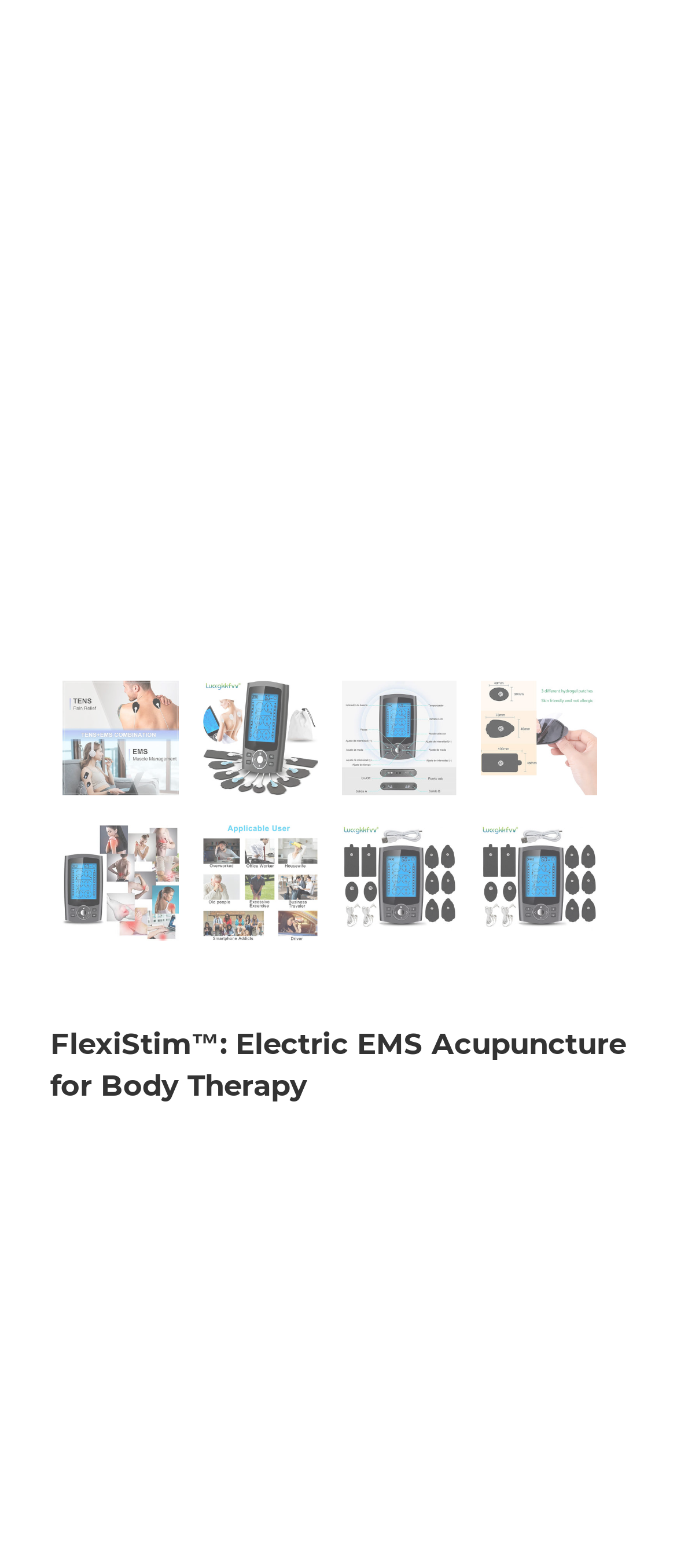Determine the bounding box coordinates of the clickable element to complete this instruction: "click the 'BUY IT NOW' button". Provide the coordinates in the format of four float numbers between 0 and 1, [left, top, right, bottom].

[0.074, 0.865, 0.926, 0.912]